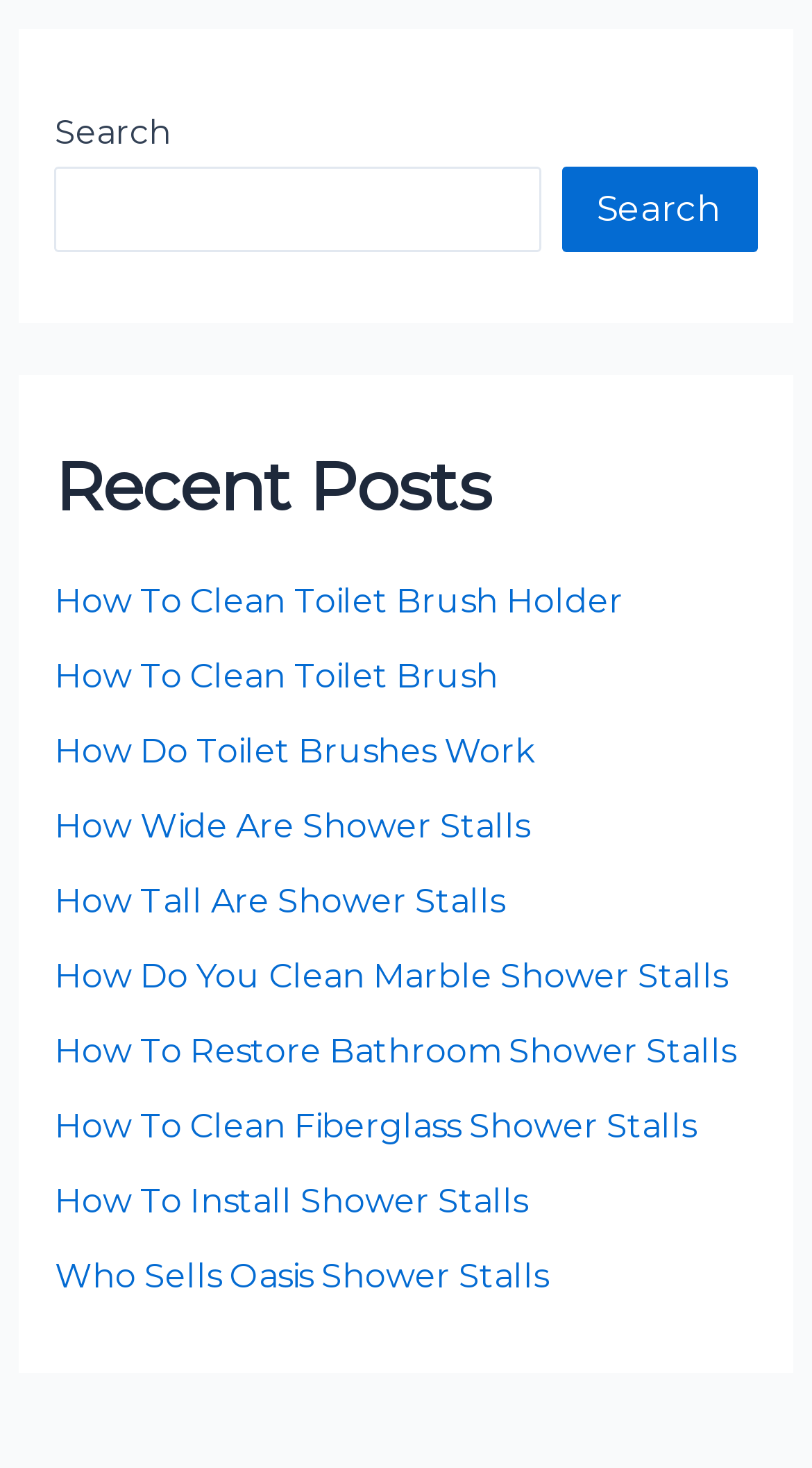Find the bounding box coordinates of the element I should click to carry out the following instruction: "search for something".

[0.067, 0.113, 0.666, 0.171]